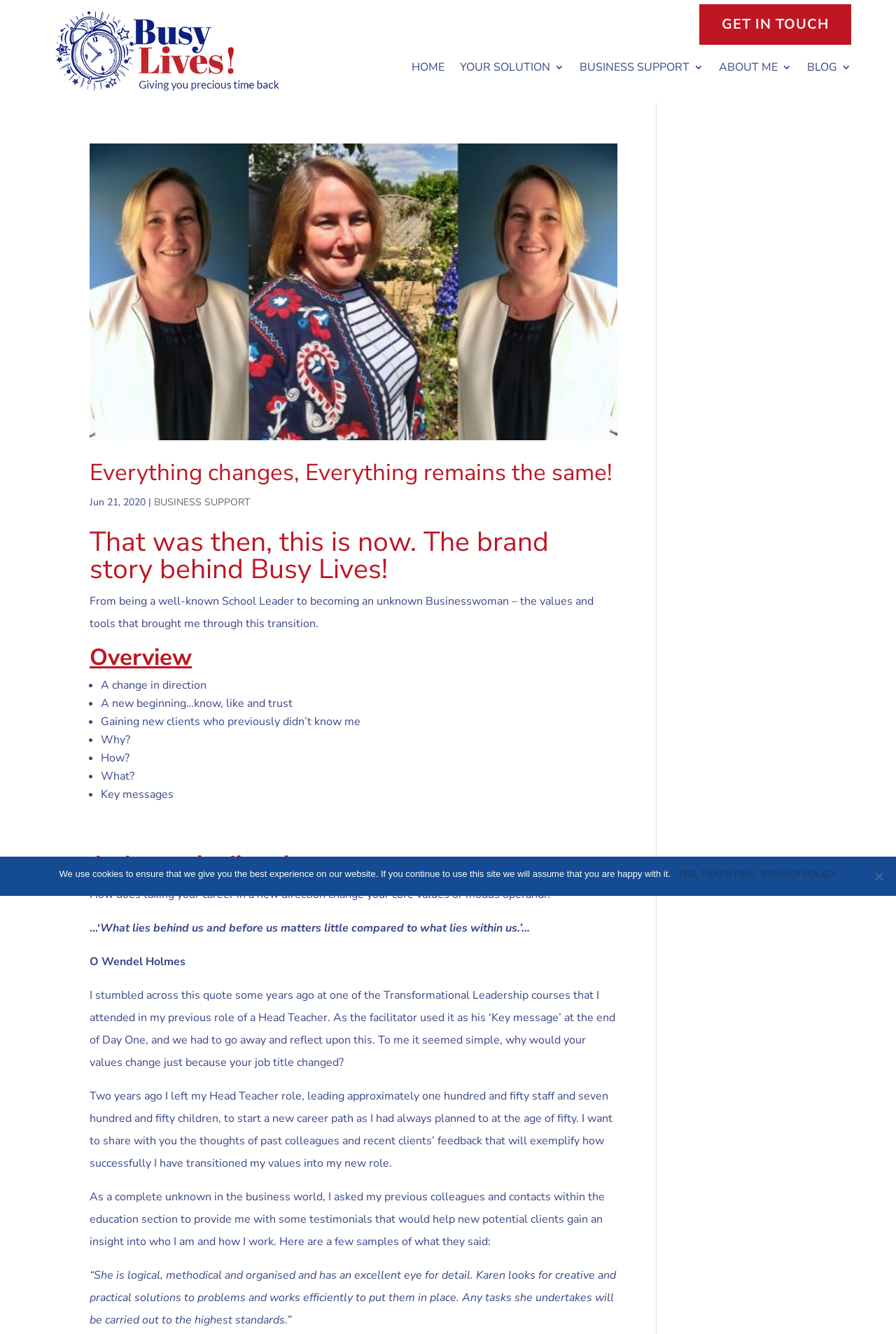What is the category of the first article?
Refer to the image and provide a one-word or short phrase answer.

BUSINESS SUPPORT